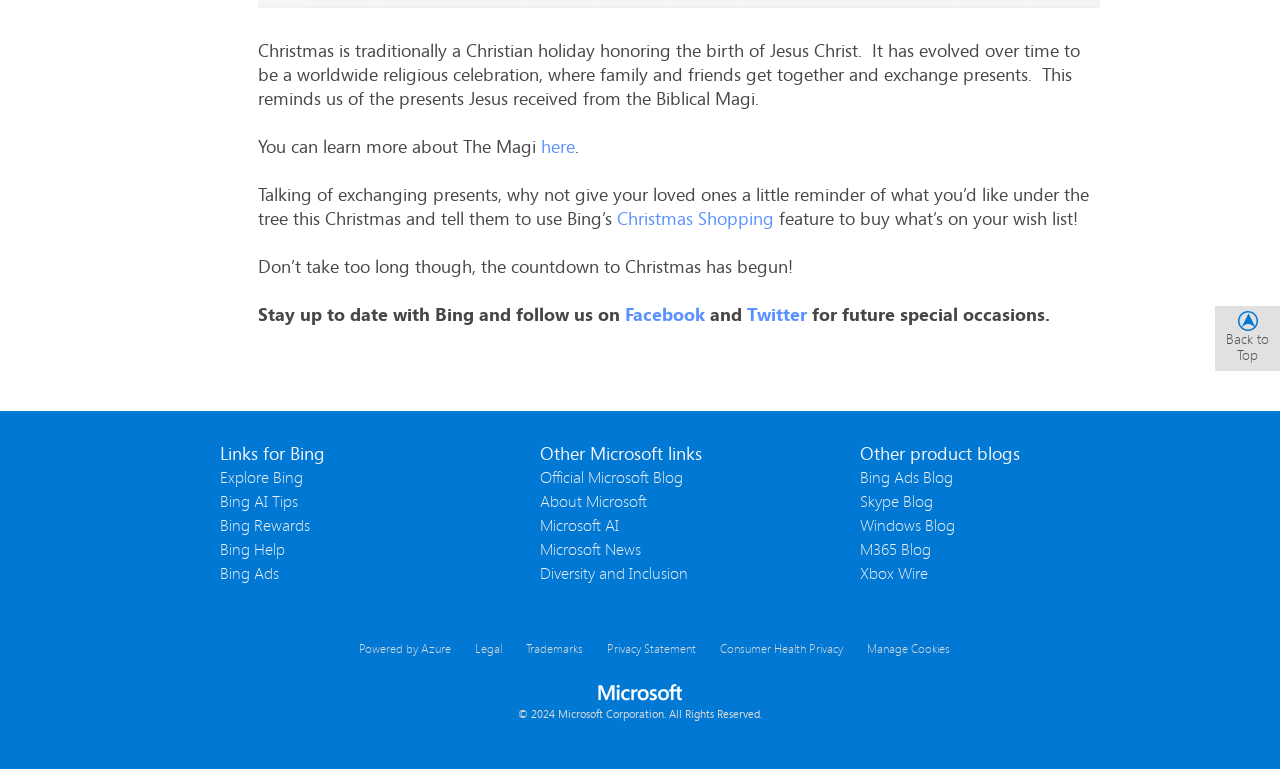Extract the bounding box for the UI element that matches this description: "here".

[0.423, 0.174, 0.449, 0.205]